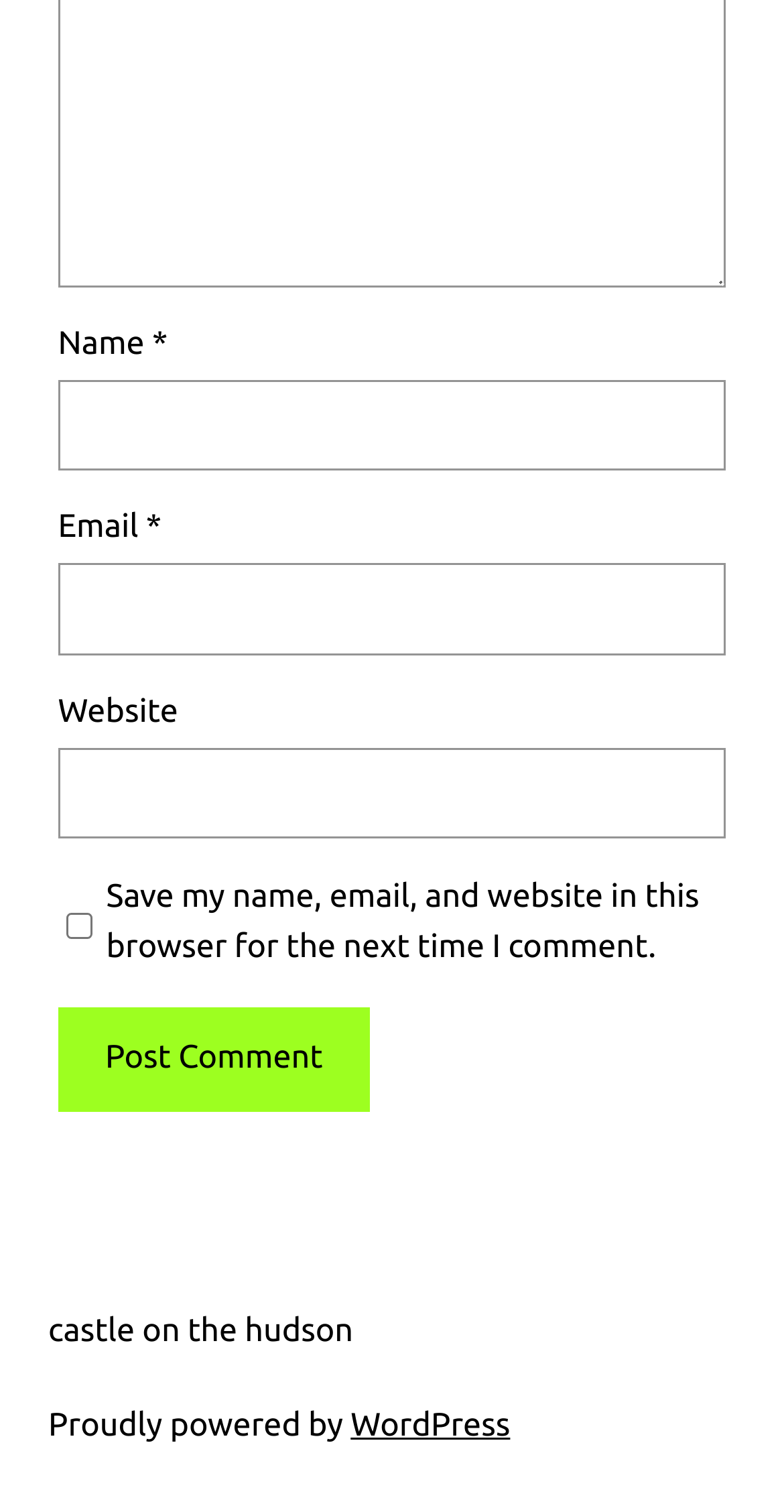What is the name of the platform powering the website?
Examine the screenshot and reply with a single word or phrase.

WordPress